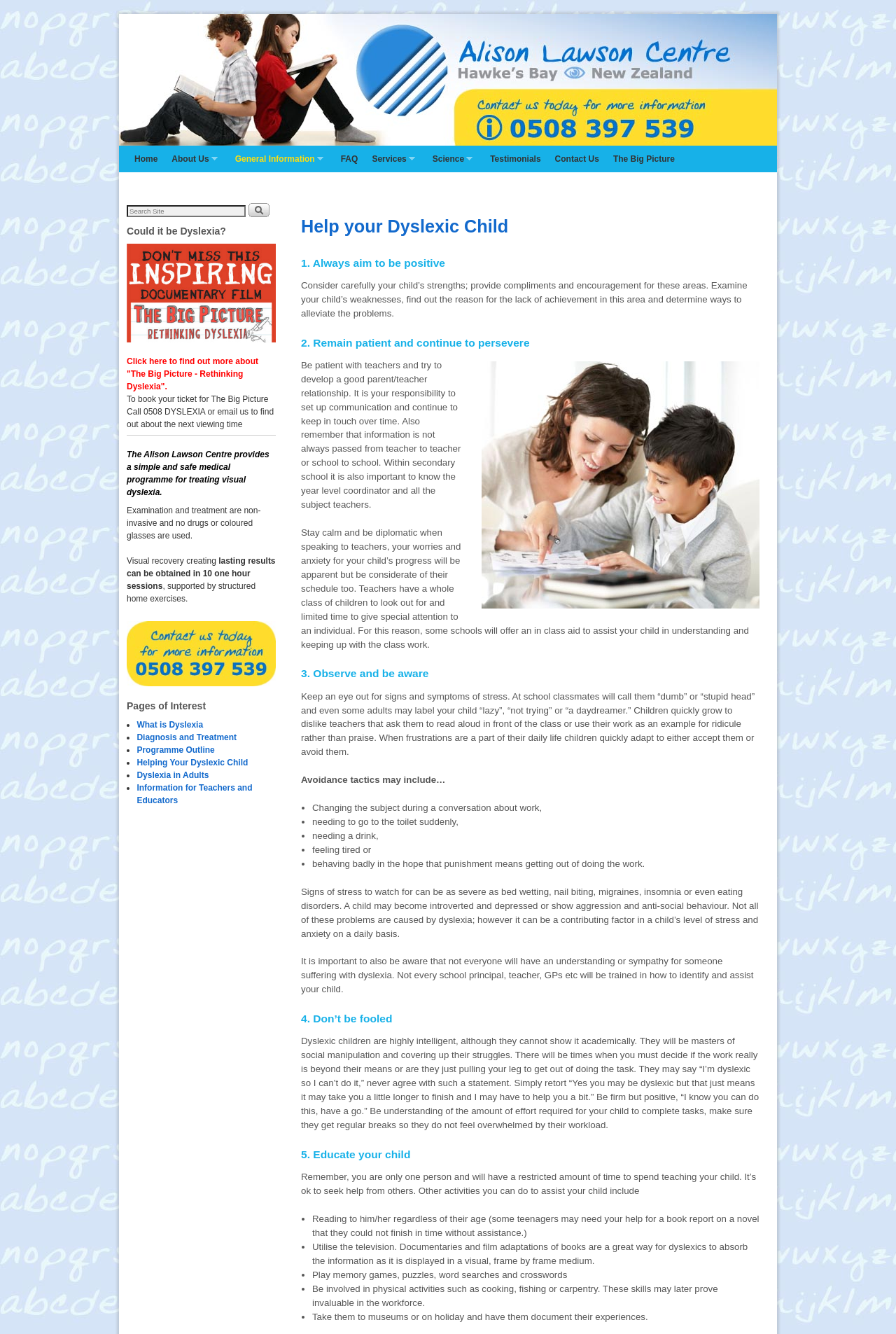Identify the bounding box of the UI element described as follows: "Services »". Provide the coordinates as four float numbers in the range of 0 to 1 [left, top, right, bottom].

[0.407, 0.109, 0.475, 0.129]